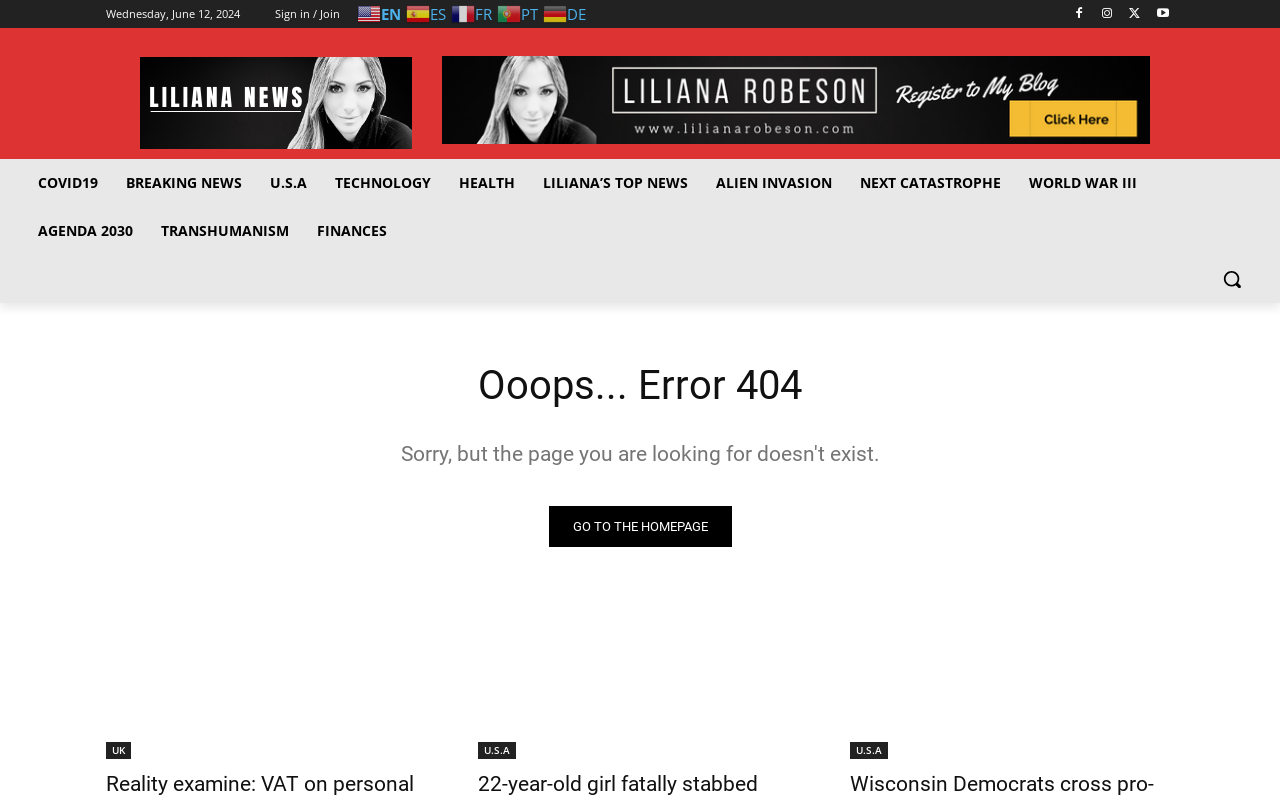Please identify the coordinates of the bounding box that should be clicked to fulfill this instruction: "View the COVID19 news".

[0.019, 0.198, 0.088, 0.258]